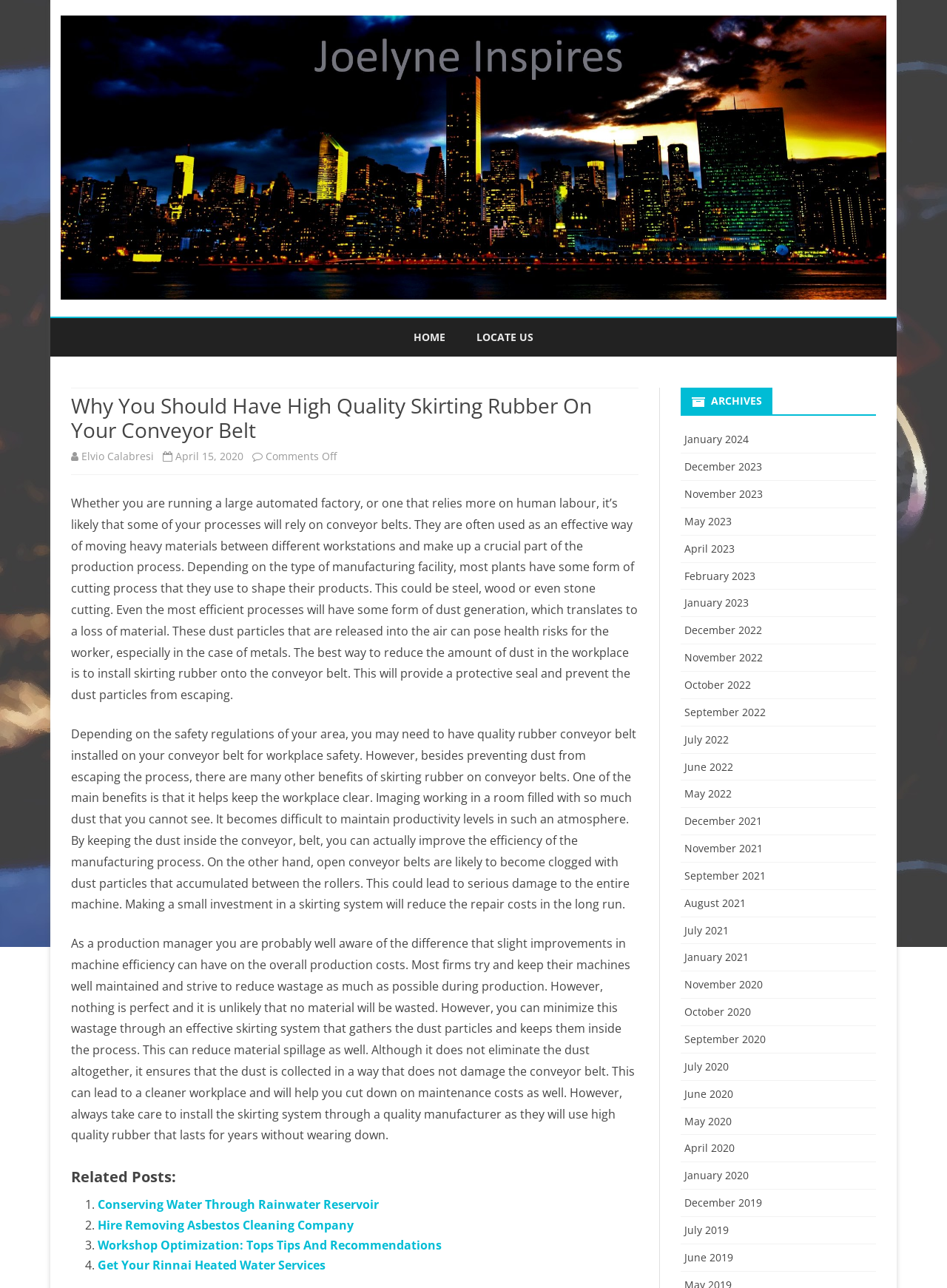Please identify the bounding box coordinates of the element's region that needs to be clicked to fulfill the following instruction: "Click on the 'LOCATE US' link". The bounding box coordinates should consist of four float numbers between 0 and 1, i.e., [left, top, right, bottom].

[0.503, 0.247, 0.563, 0.277]